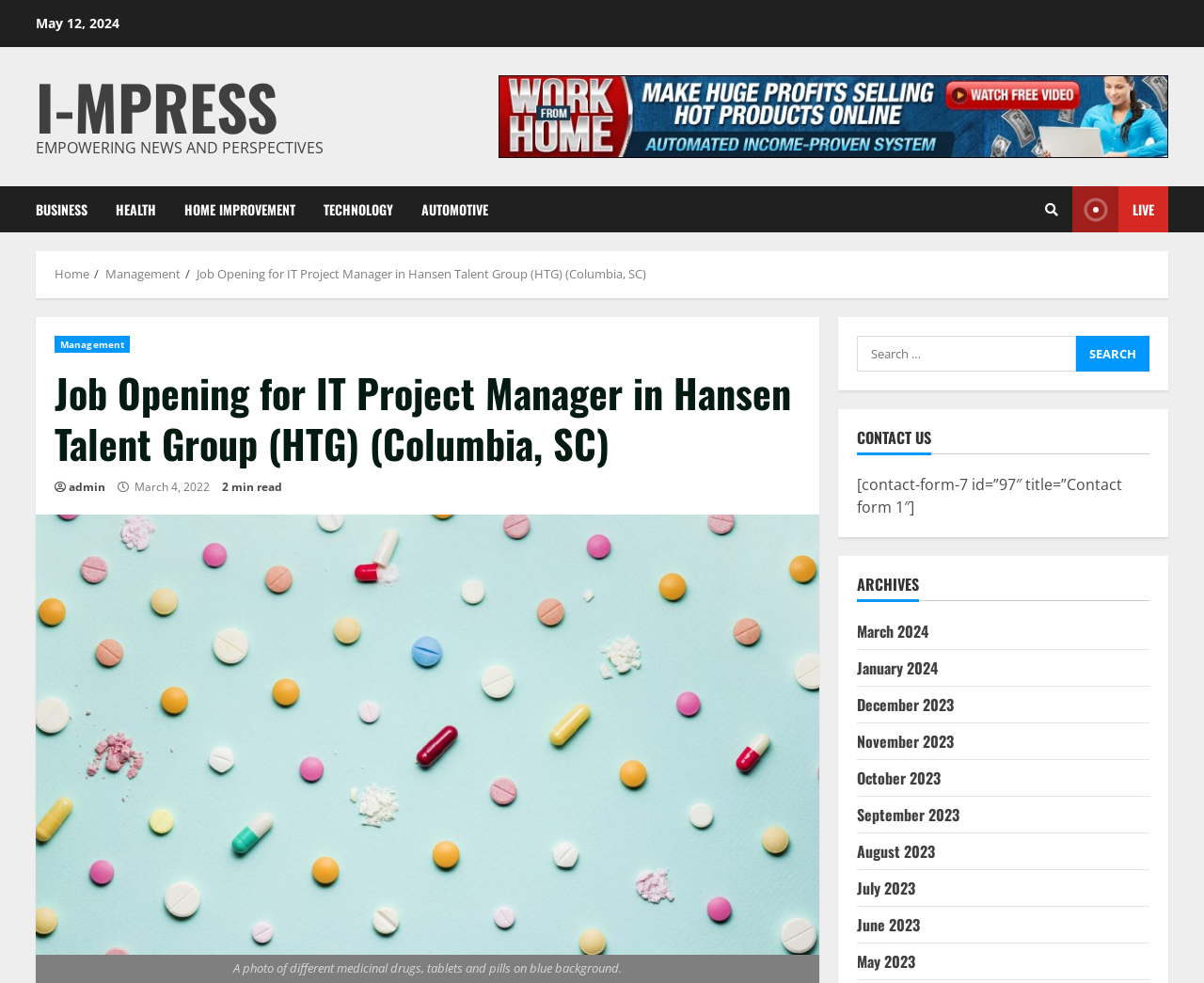Give the bounding box coordinates for the element described by: "I-MPress".

[0.03, 0.061, 0.23, 0.154]